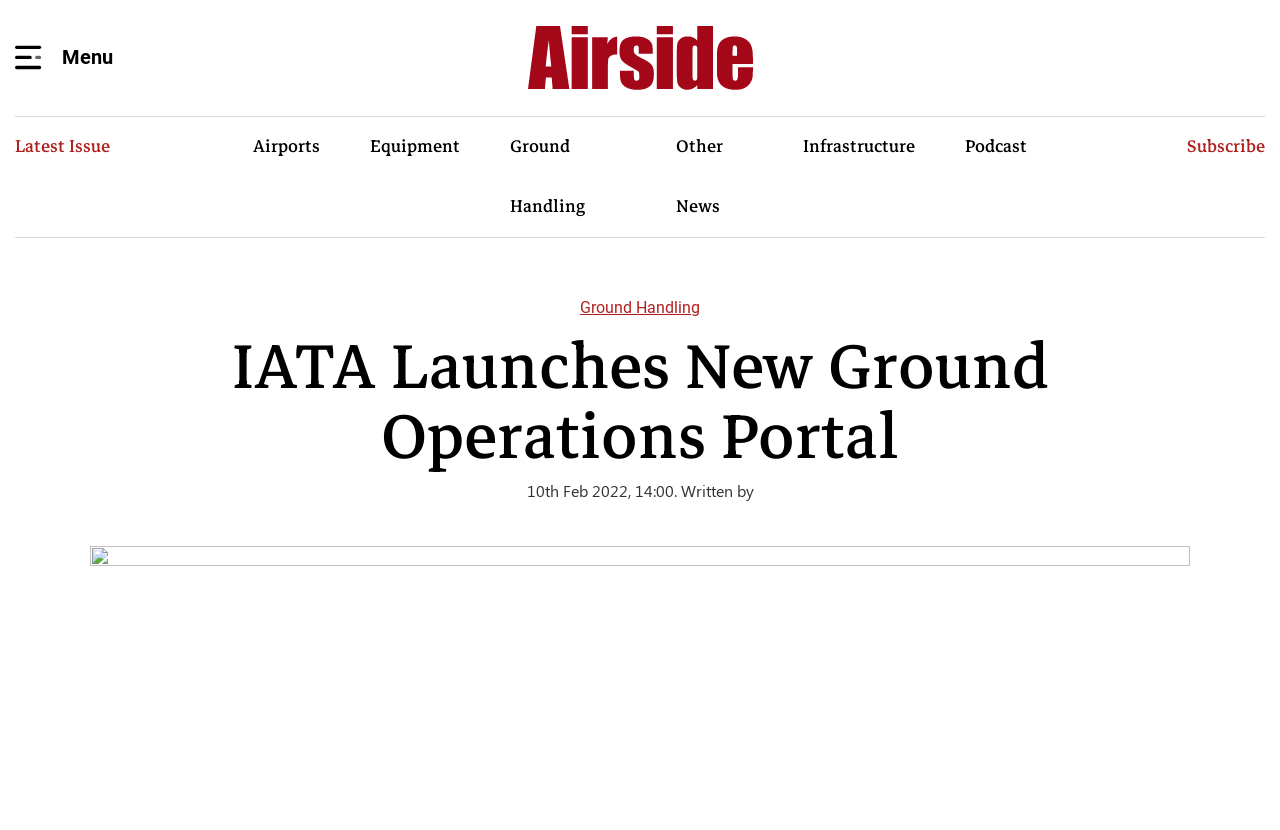Please determine the bounding box coordinates of the element to click on in order to accomplish the following task: "Click on Airside International". Ensure the coordinates are four float numbers ranging from 0 to 1, i.e., [left, top, right, bottom].

[0.412, 0.025, 0.588, 0.114]